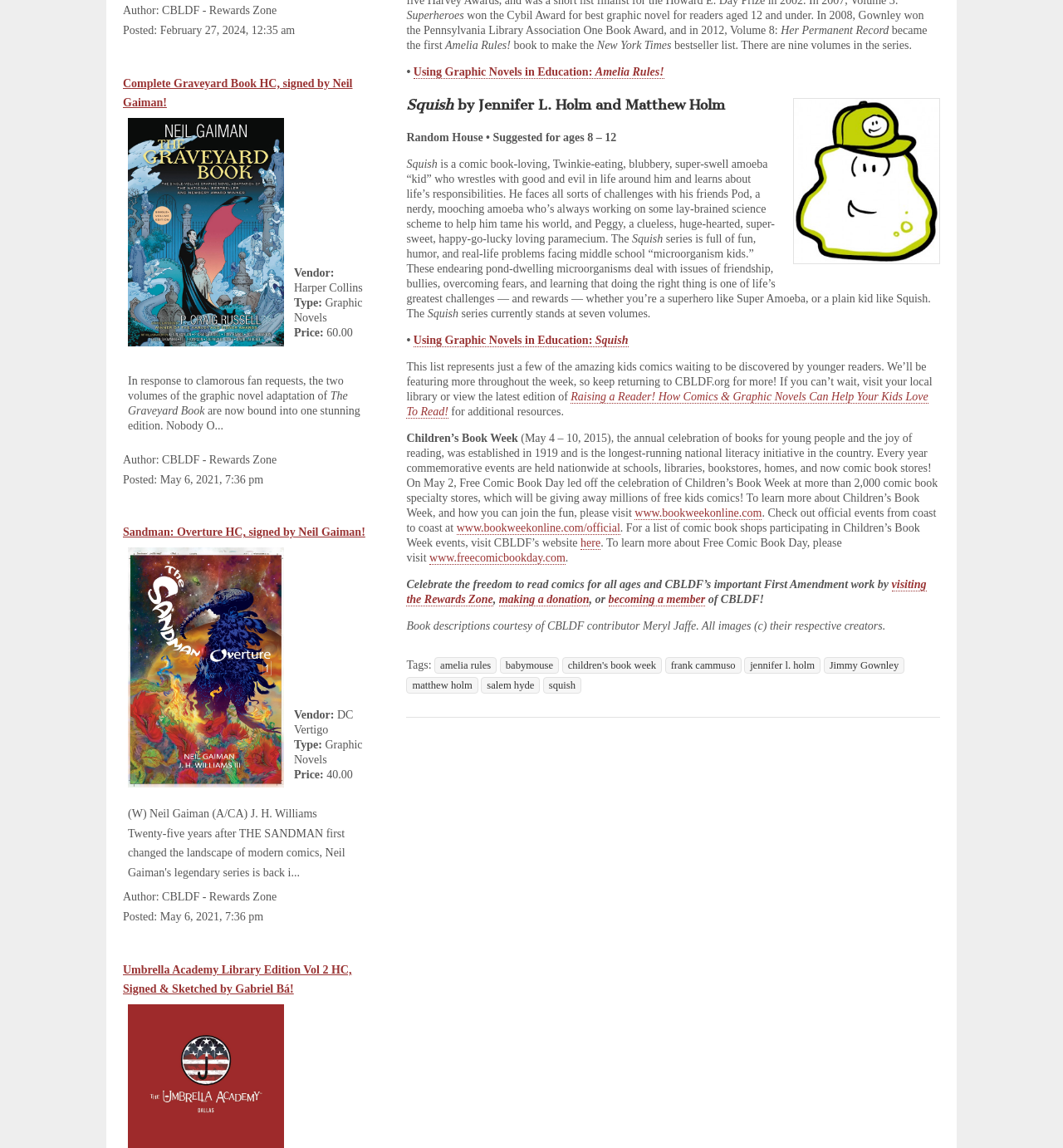Please provide the bounding box coordinates in the format (top-left x, top-left y, bottom-right x, bottom-right y). Remember, all values are floating point numbers between 0 and 1. What is the bounding box coordinate of the region described as: Jimmy Gownley

[0.775, 0.572, 0.851, 0.587]